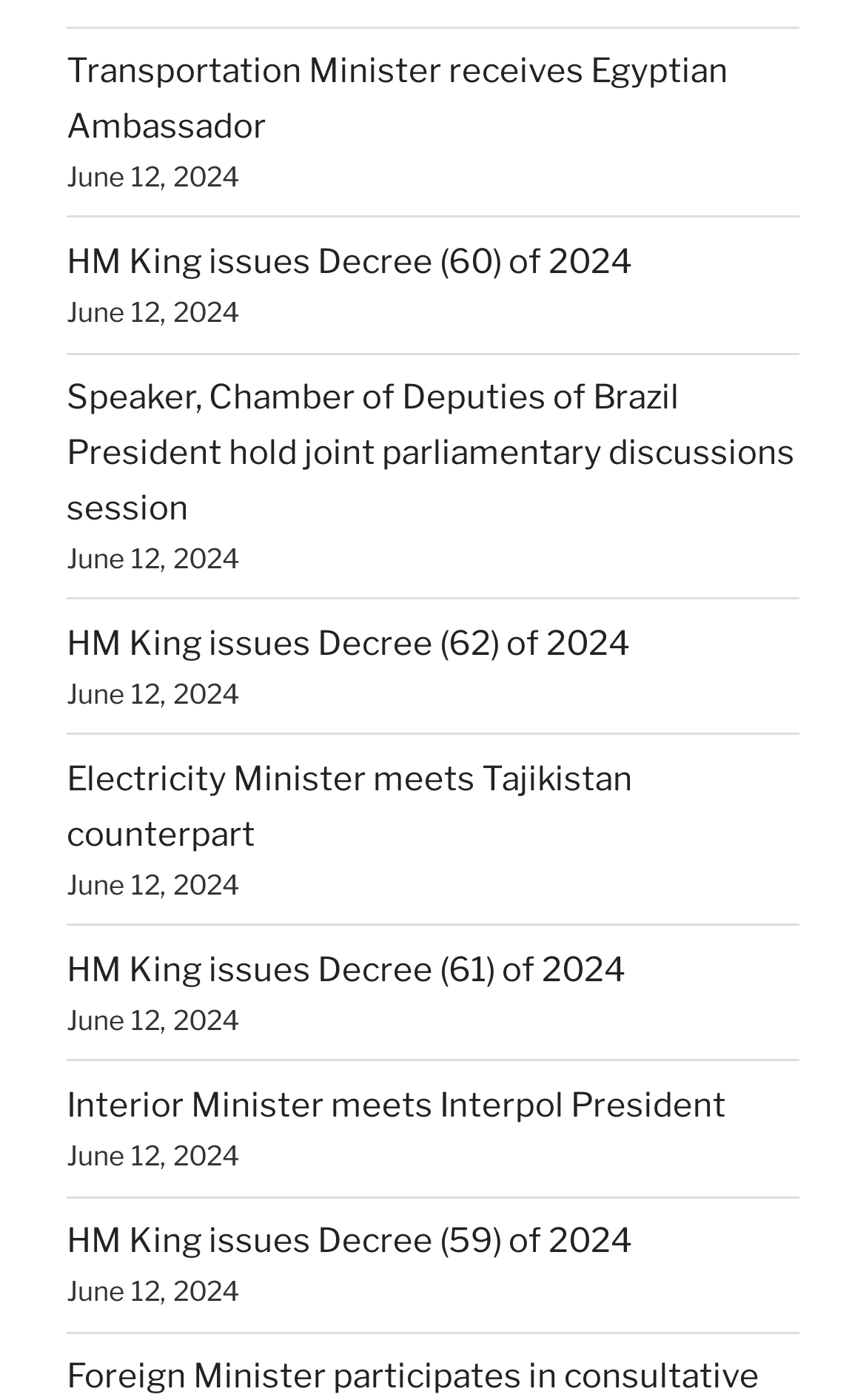What is the date mentioned on the webpage?
Look at the image and answer the question with a single word or phrase.

June 12, 2024